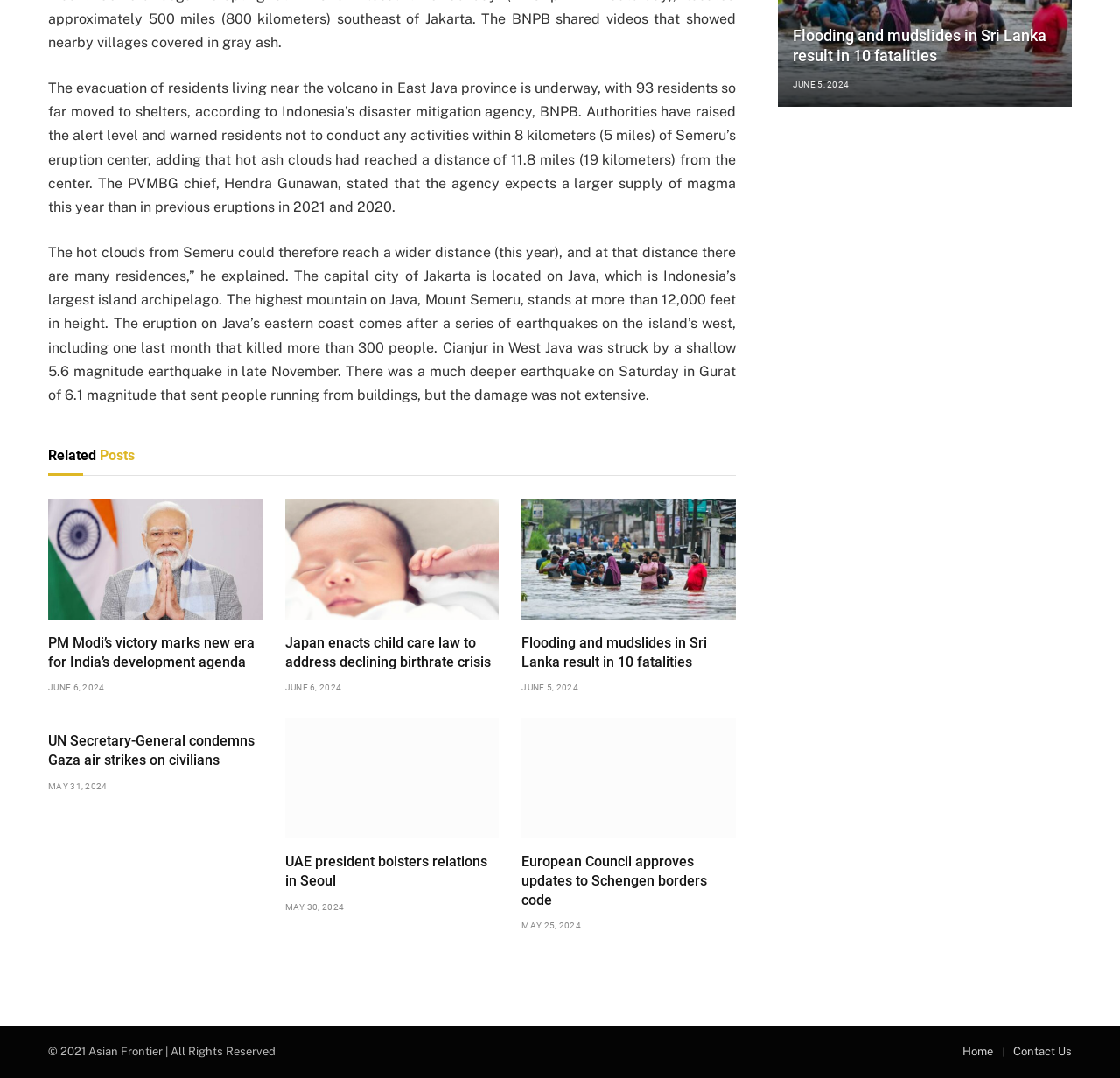Locate the bounding box coordinates of the element's region that should be clicked to carry out the following instruction: "Go to the Home page". The coordinates need to be four float numbers between 0 and 1, i.e., [left, top, right, bottom].

[0.859, 0.969, 0.887, 0.982]